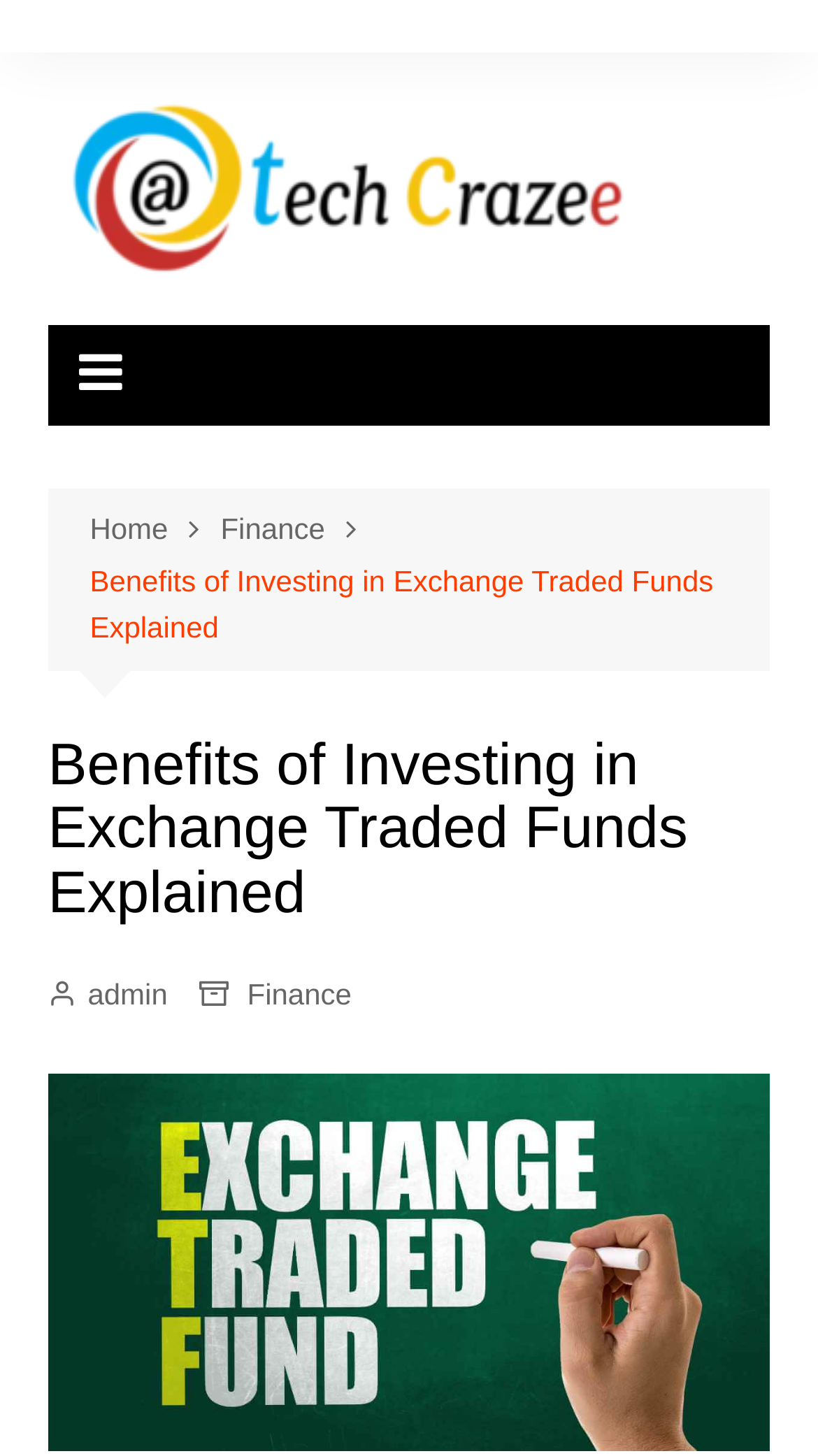Can you find and generate the webpage's heading?

Benefits of Investing in Exchange Traded Funds Explained